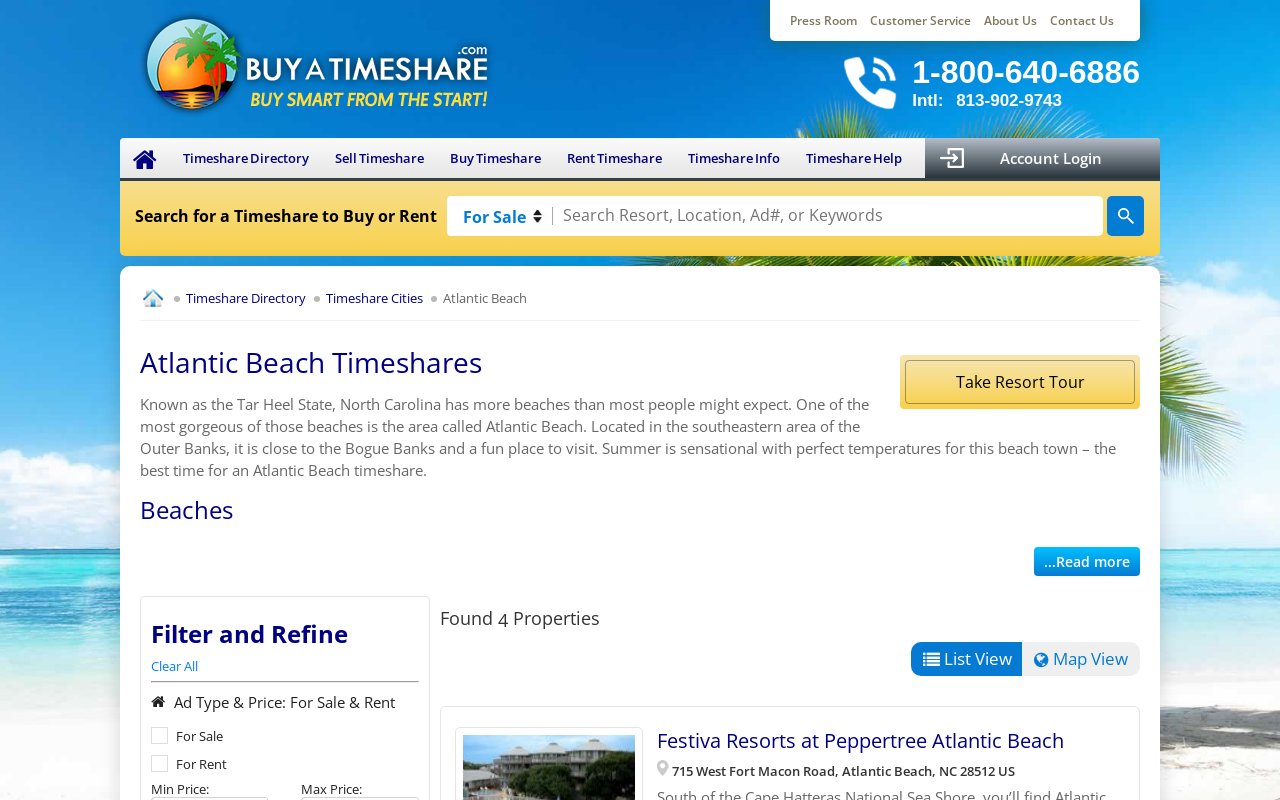Please look at the image and answer the question with a detailed explanation: How many properties are found?

The webpage displays a heading 'Found 4 Properties', indicating that the search has yielded 4 properties that match the user's search criteria.